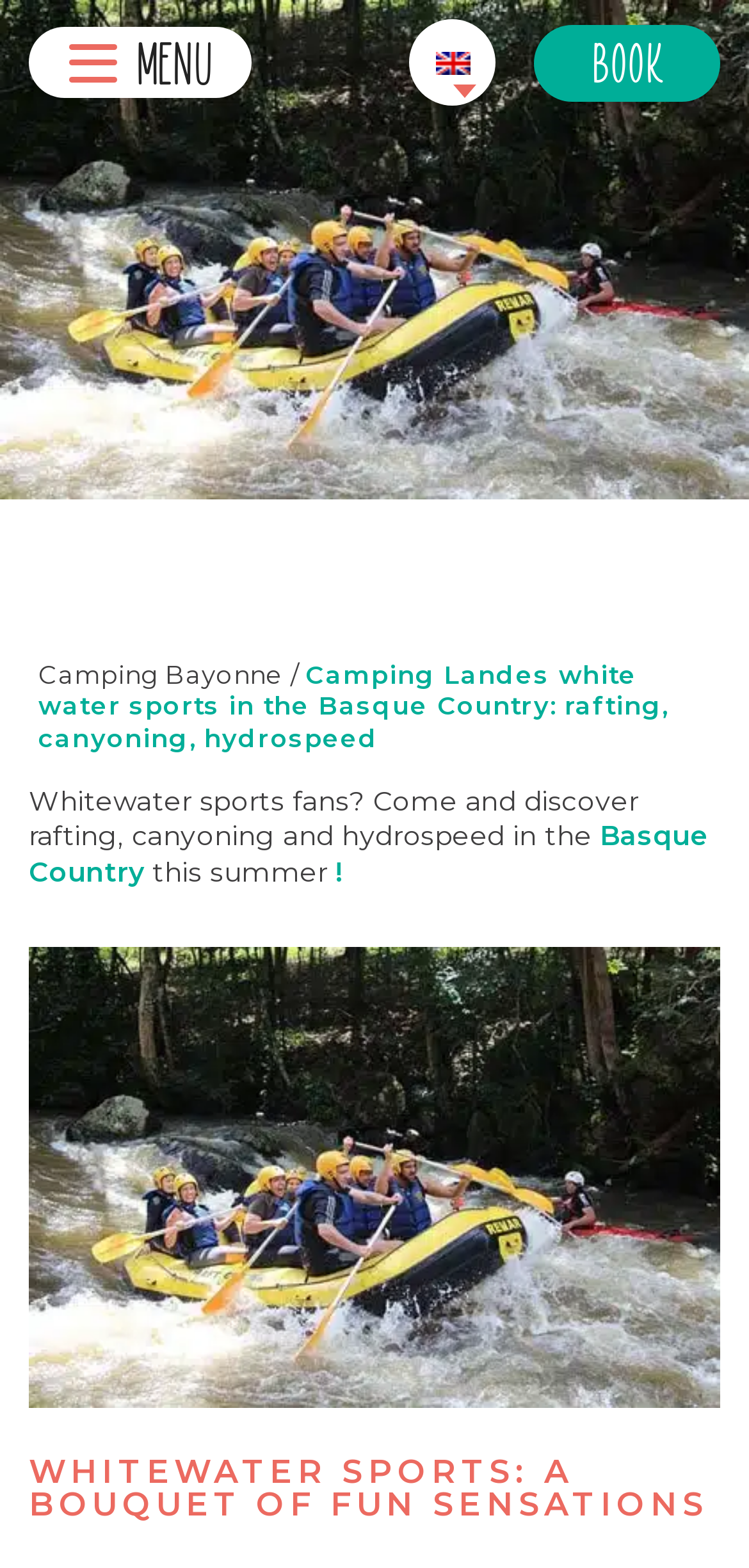Kindly determine the bounding box coordinates for the area that needs to be clicked to execute this instruction: "Click the 'Log In' button".

None